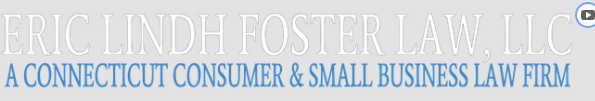What type of law practice is Eric Lindh Foster Law, LLC?
Answer the question in as much detail as possible.

The caption indicates that the firm identifies itself as a Connecticut consumer and small business law practice, which implies that Eric Lindh Foster Law, LLC focuses on providing legal services to individual clients and small enterprises.